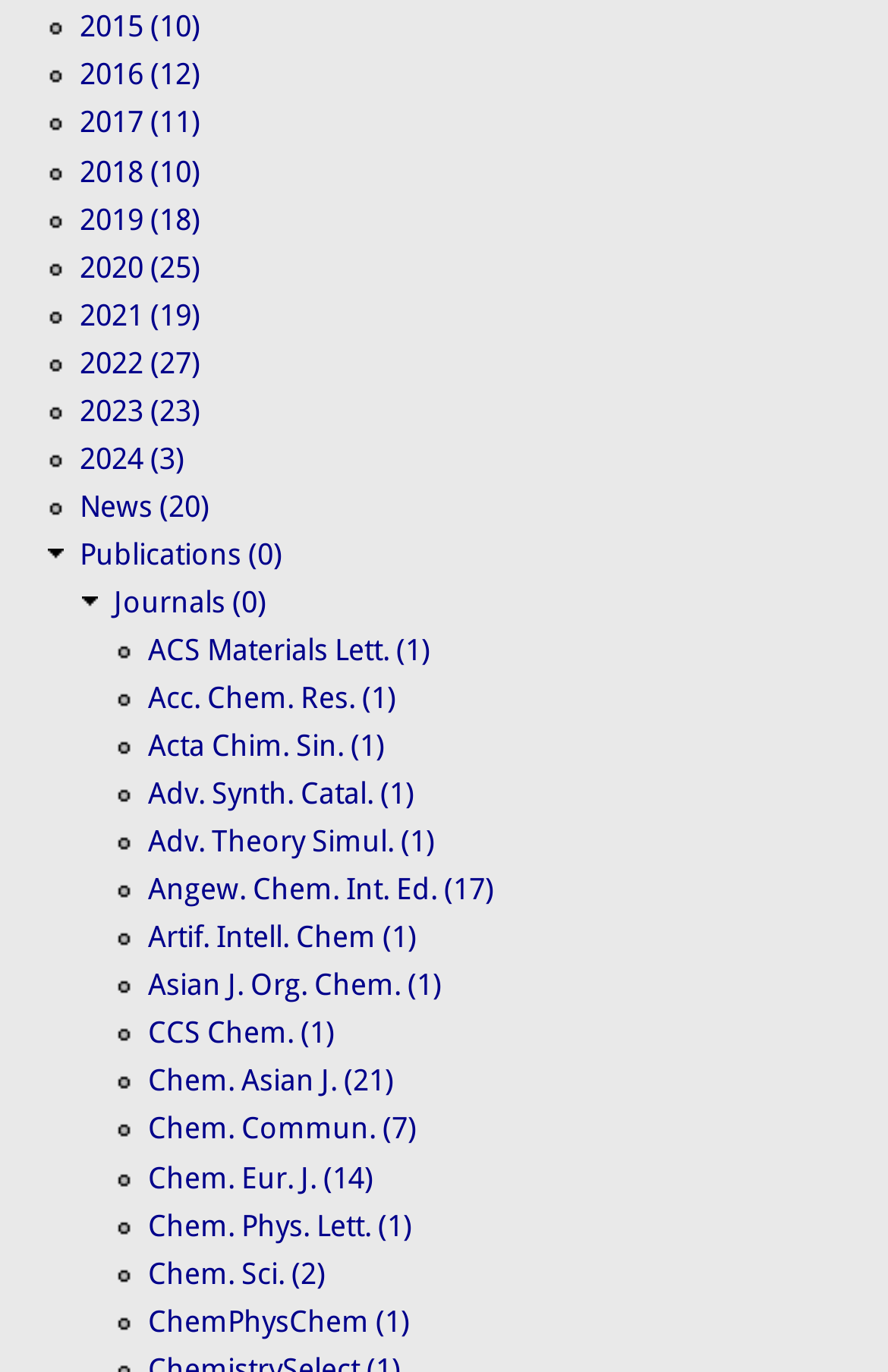Given the webpage screenshot, identify the bounding box of the UI element that matches this description: "Chem. Sci. (2)".

[0.167, 0.915, 0.367, 0.94]